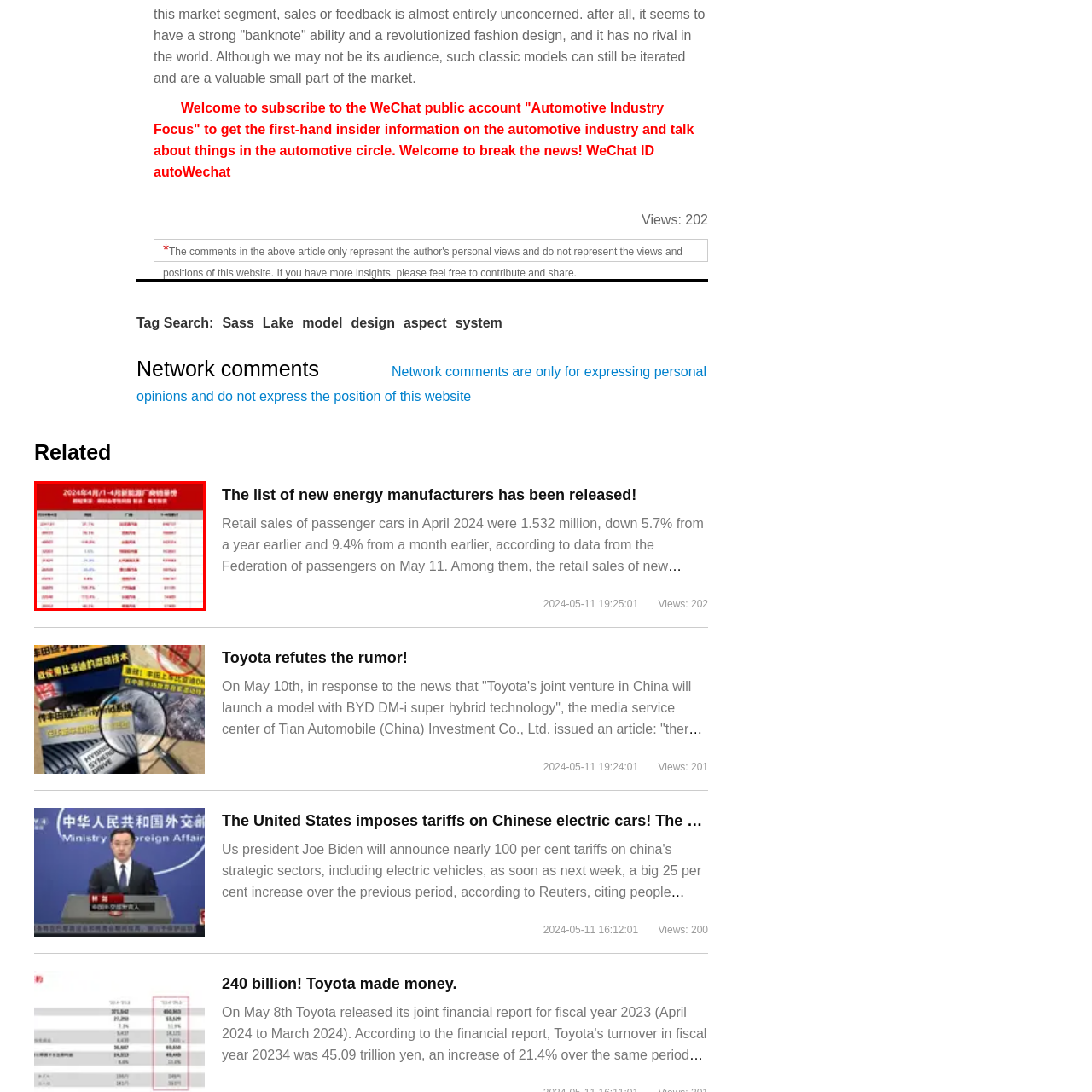Explain in detail what is shown in the red-bordered image.

The image presents a detailed data table depicting the automotive sales statistics for the first four months of 2024. It lists various manufacturers along with their respective sales figures and percentage changes, highlighted in red for emphasis. The chart is titled "2024年4月/1-4月新能源汽车生产厂家销量统计" (Sales Statistics of New Energy Vehicle Manufacturers from January to April 2024). This table provides insights into the performance of different brands in the new energy vehicle sector, making it a valuable reference for industry analysis and market trends.